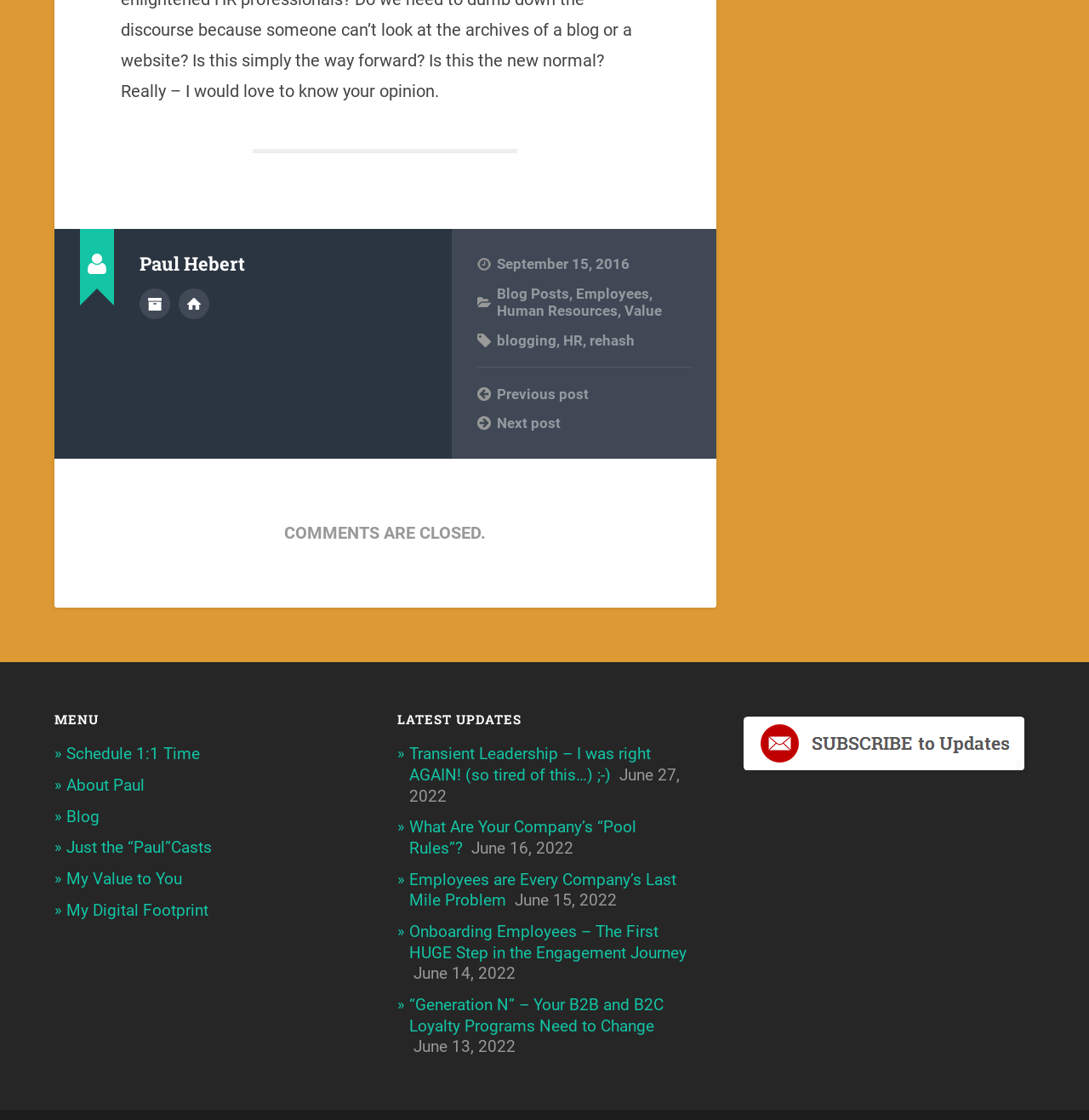Please provide a one-word or short phrase answer to the question:
What is the title of the latest update?

Transient Leadership – I was right AGAIN!